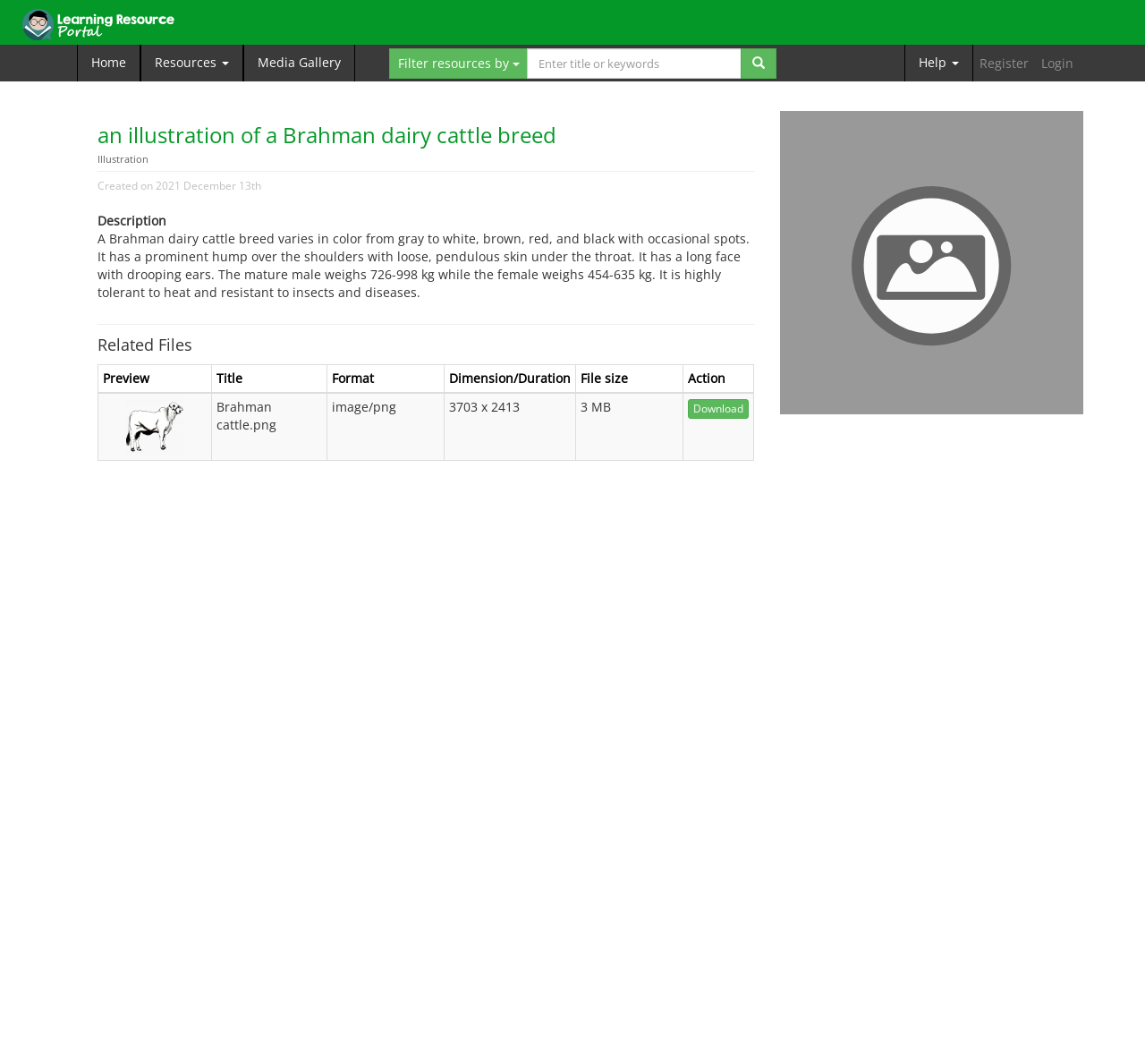Use a single word or phrase to answer the question: How many rows are there in the 'Related Files' table?

2